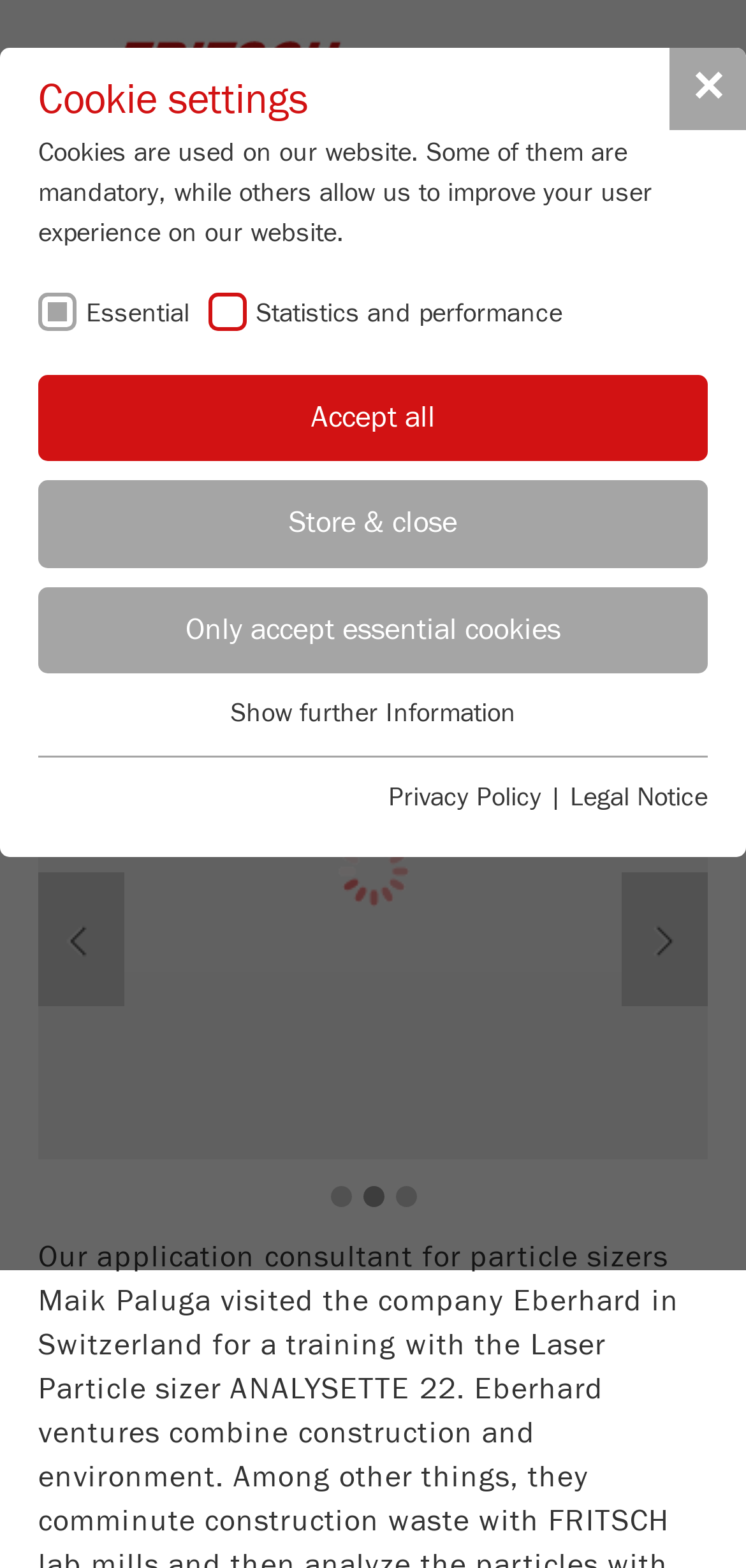What is the name of the sales consultant? Refer to the image and provide a one-word or short phrase answer.

Maik Paluga